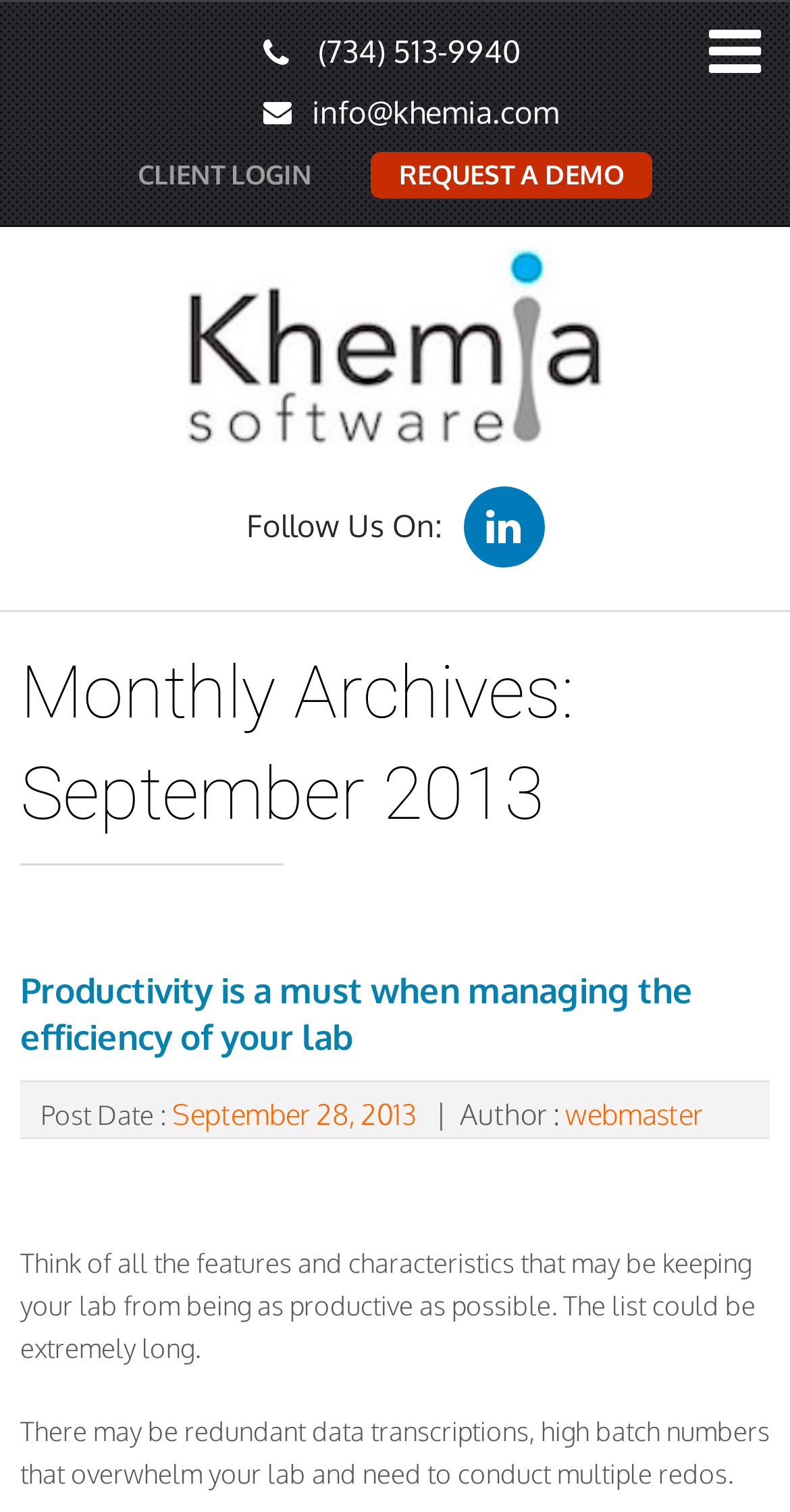Pinpoint the bounding box coordinates of the element you need to click to execute the following instruction: "Go to main page". The bounding box should be represented by four float numbers between 0 and 1, in the format [left, top, right, bottom].

None